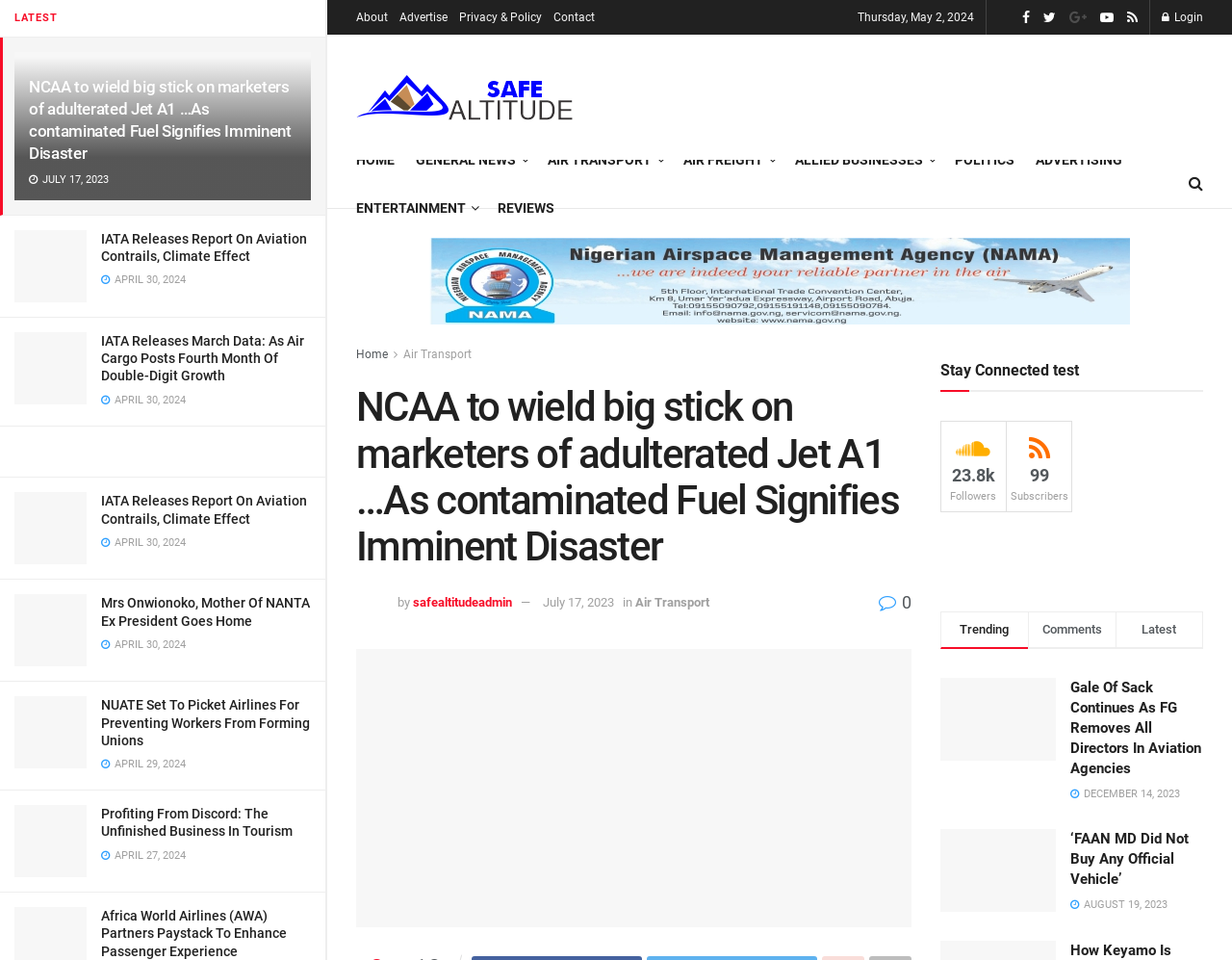Pinpoint the bounding box coordinates of the element to be clicked to execute the instruction: "Contact us".

None